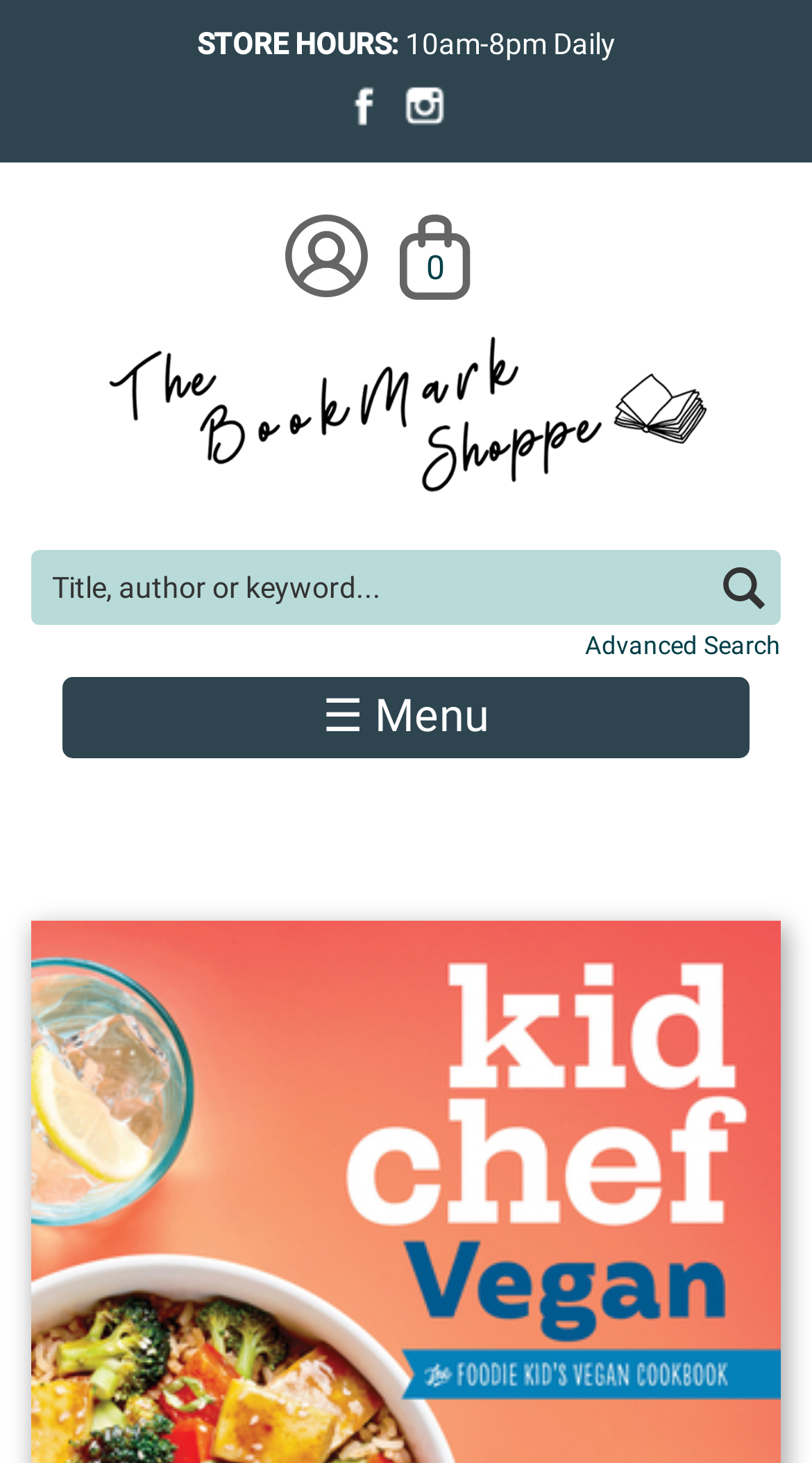Determine the bounding box coordinates of the clickable element to achieve the following action: 'Open advanced search'. Provide the coordinates as four float values between 0 and 1, formatted as [left, top, right, bottom].

[0.721, 0.432, 0.962, 0.452]